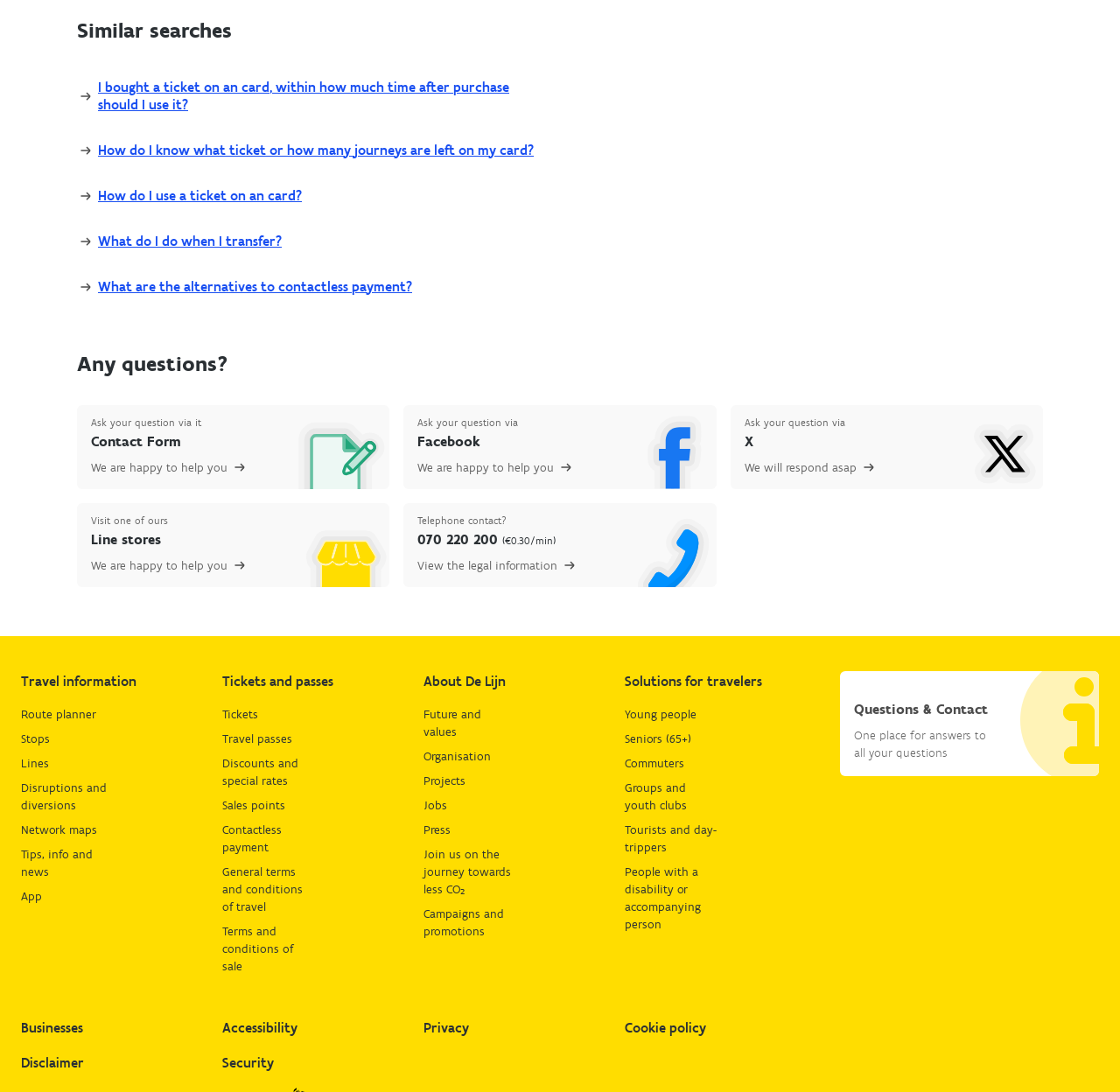Locate the bounding box coordinates of the item that should be clicked to fulfill the instruction: "View stops".

[0.019, 0.669, 0.102, 0.685]